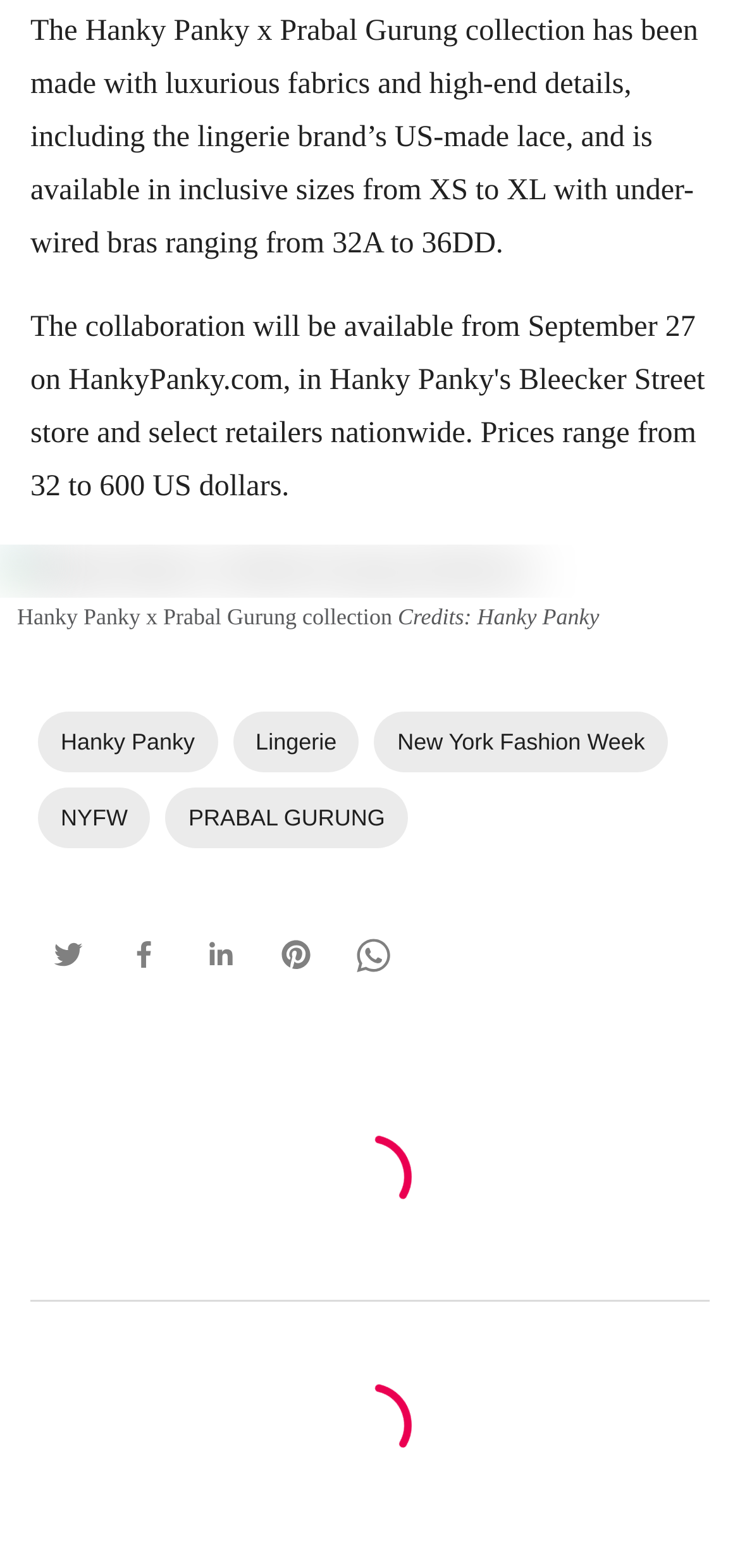Provide a brief response to the question below using one word or phrase:
What is the brand collaborating with Prabal Gurung?

Hanky Panky